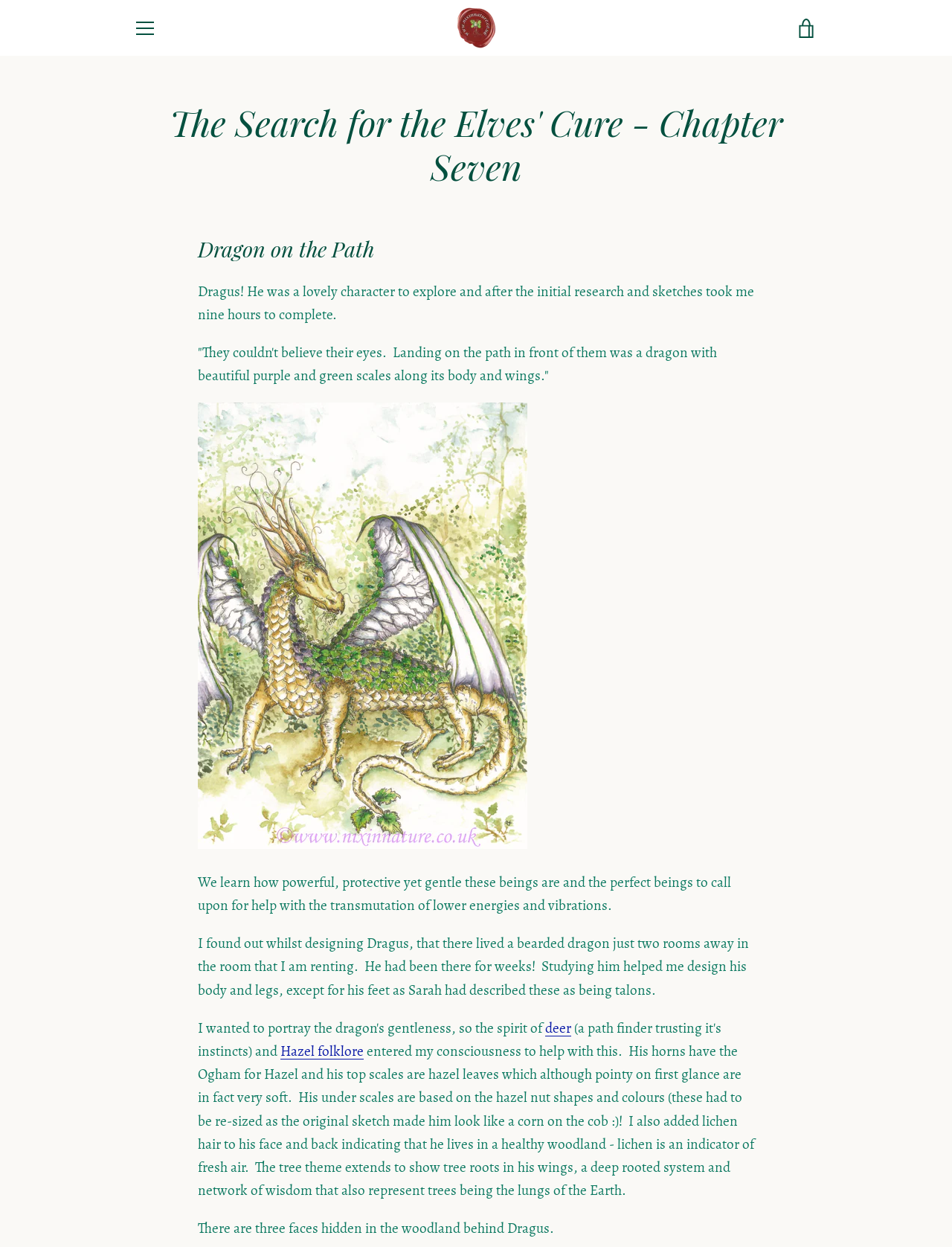What is the name of the dragon?
Answer the question based on the image using a single word or a brief phrase.

Dragus